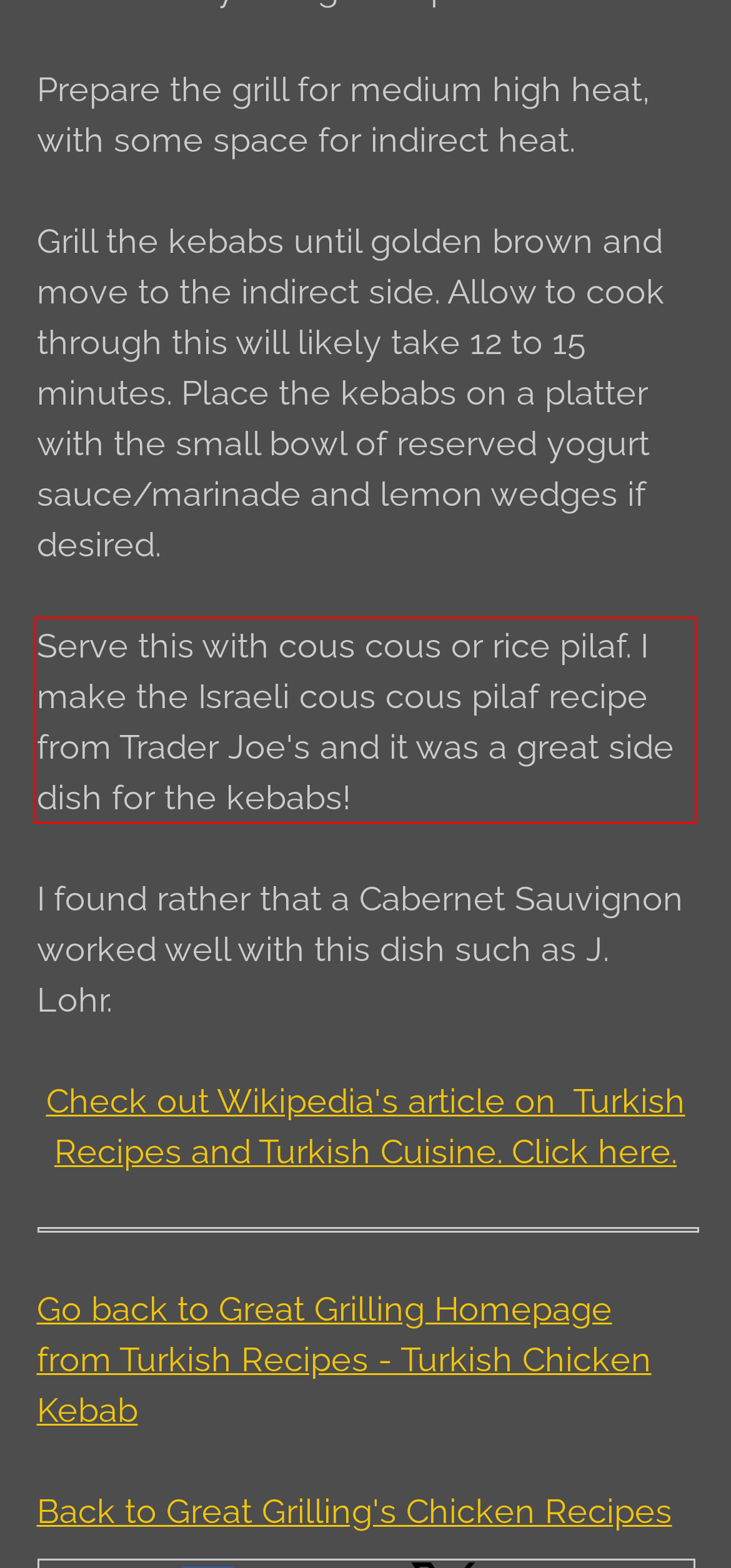Review the screenshot of the webpage and recognize the text inside the red rectangle bounding box. Provide the extracted text content.

Serve this with cous cous or rice pilaf. I make the Israeli cous cous pilaf recipe from Trader Joe's and it was a great side dish for the kebabs!